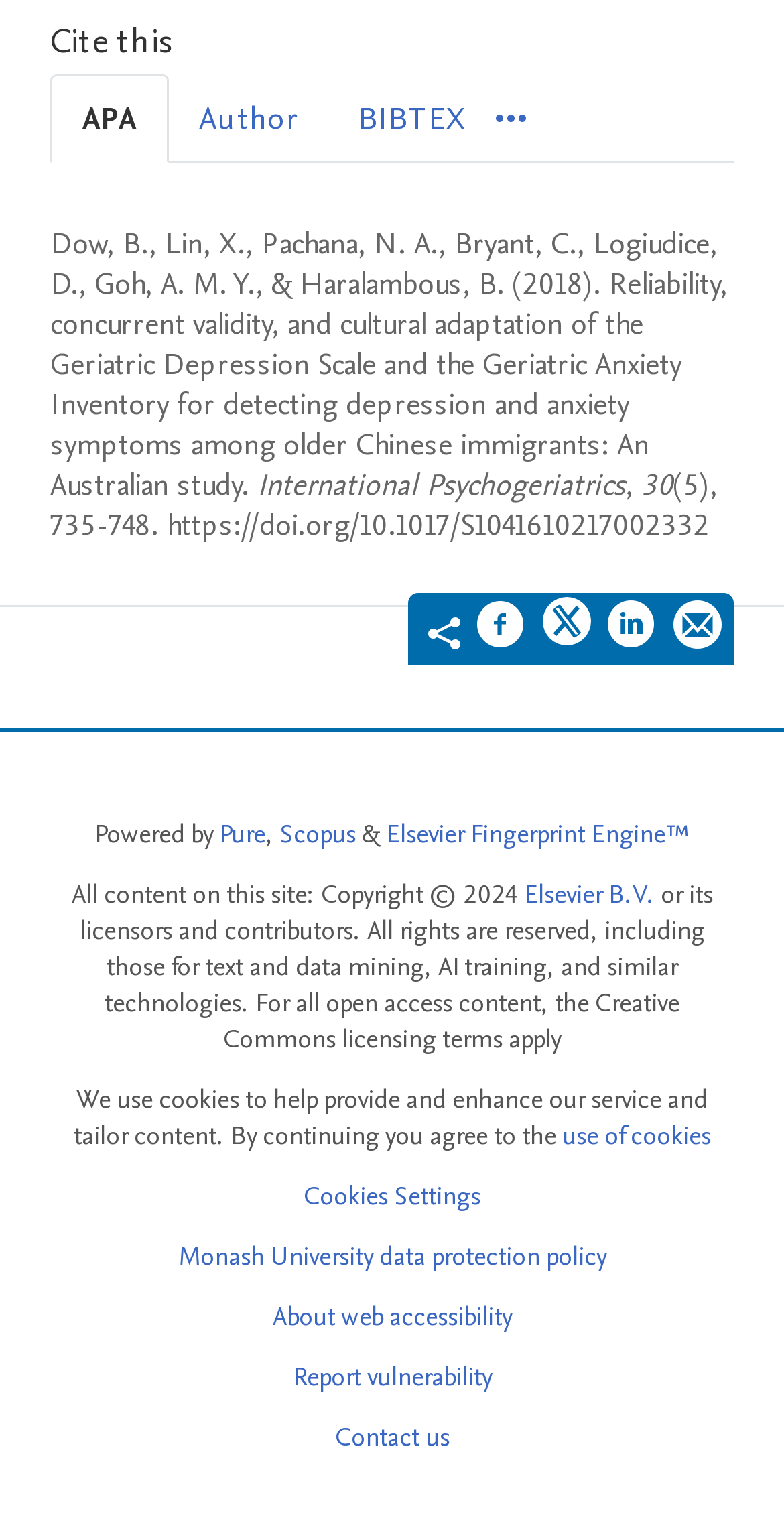Can you give a comprehensive explanation to the question given the content of the image?
What is the DOI of the article?

The DOI of the article is obtained from the StaticText element with the text 'https://doi.org/10.1017/S1041610217002332'.